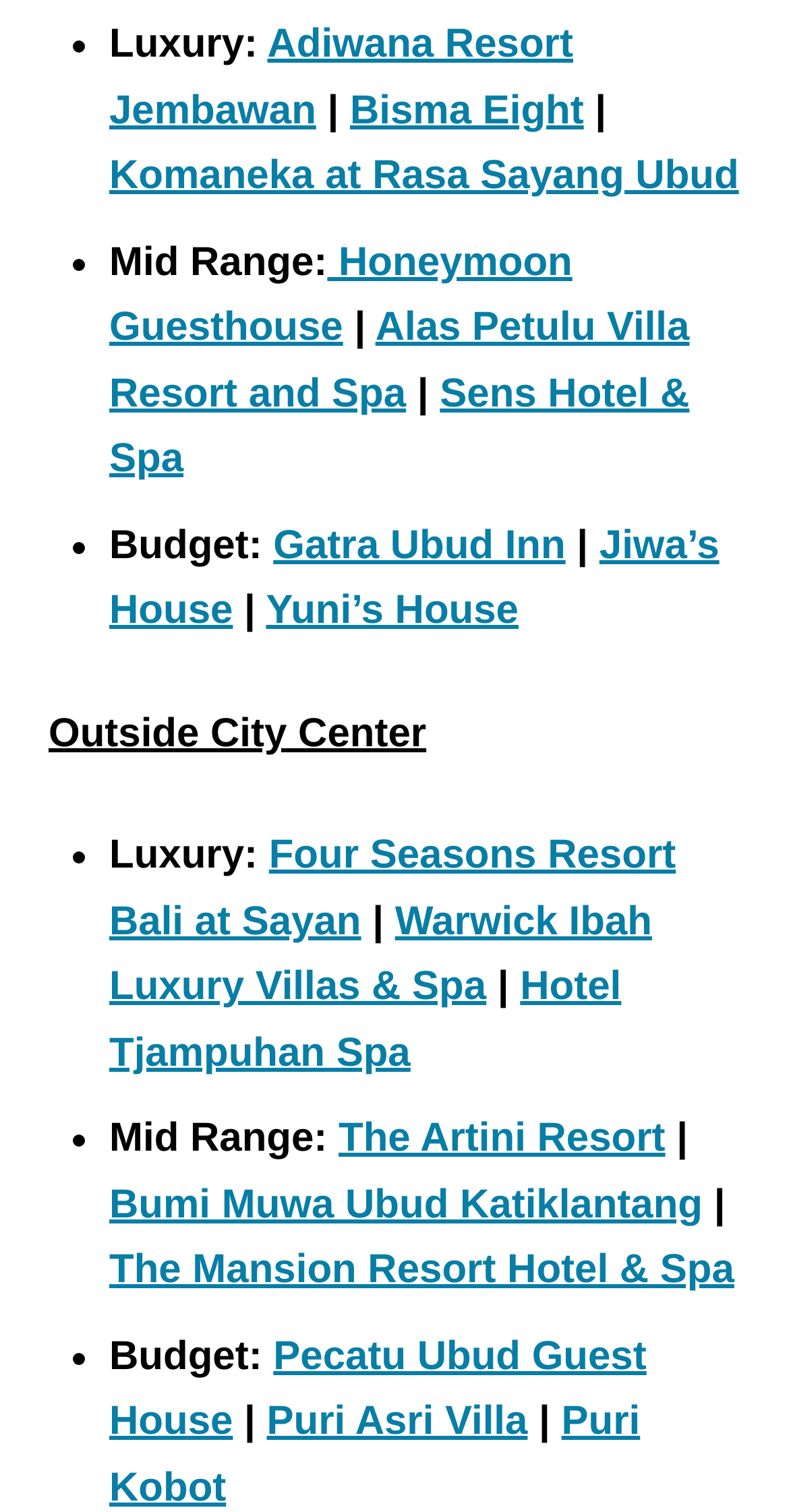Answer the question with a brief word or phrase:
How many sections are there on this webpage?

3